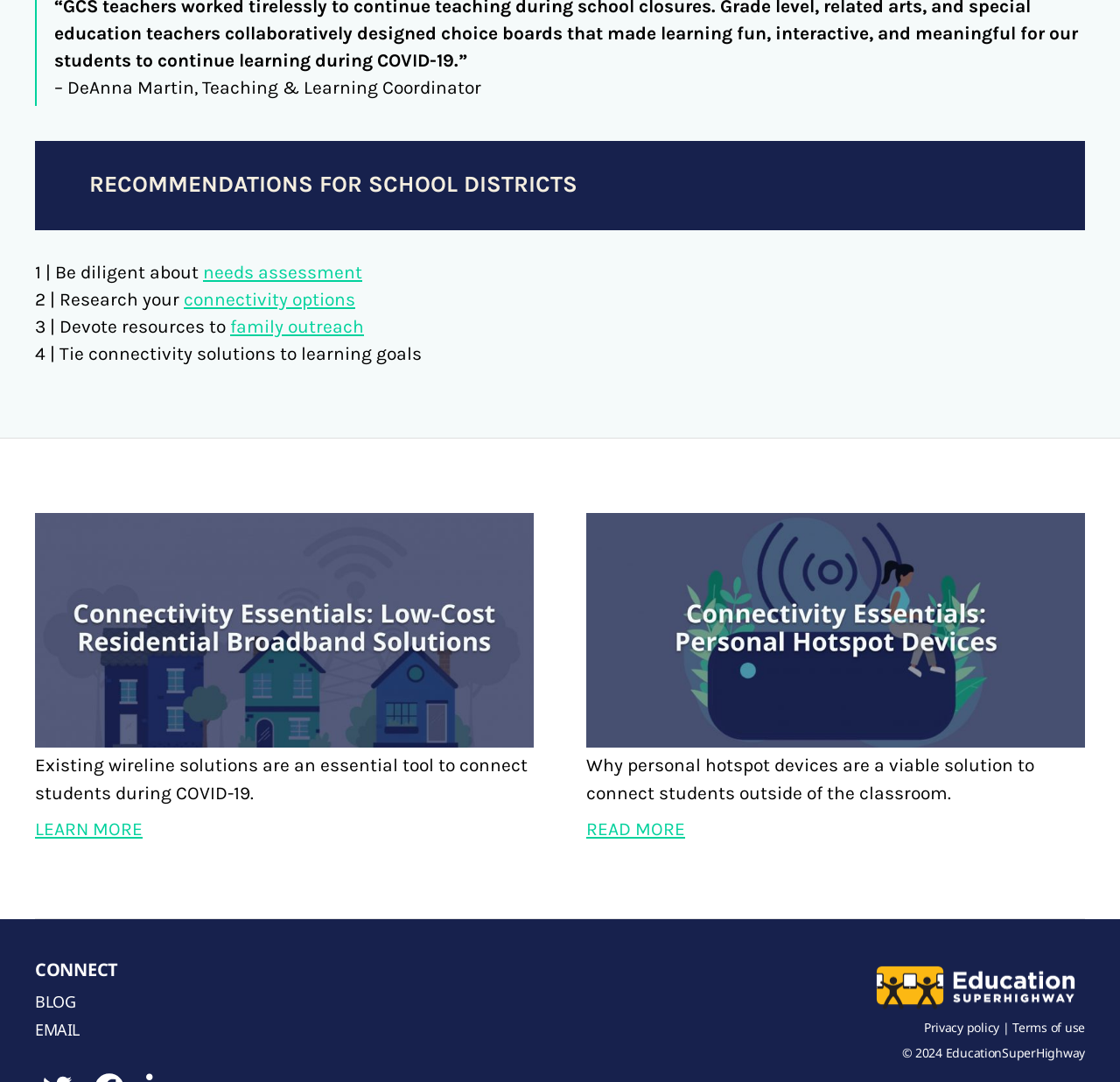What is the second recommendation for school districts?
Give a comprehensive and detailed explanation for the question.

The second recommendation for school districts is mentioned in the static text element, which reads '2 | Research your', followed by a link element that says 'connectivity options'.